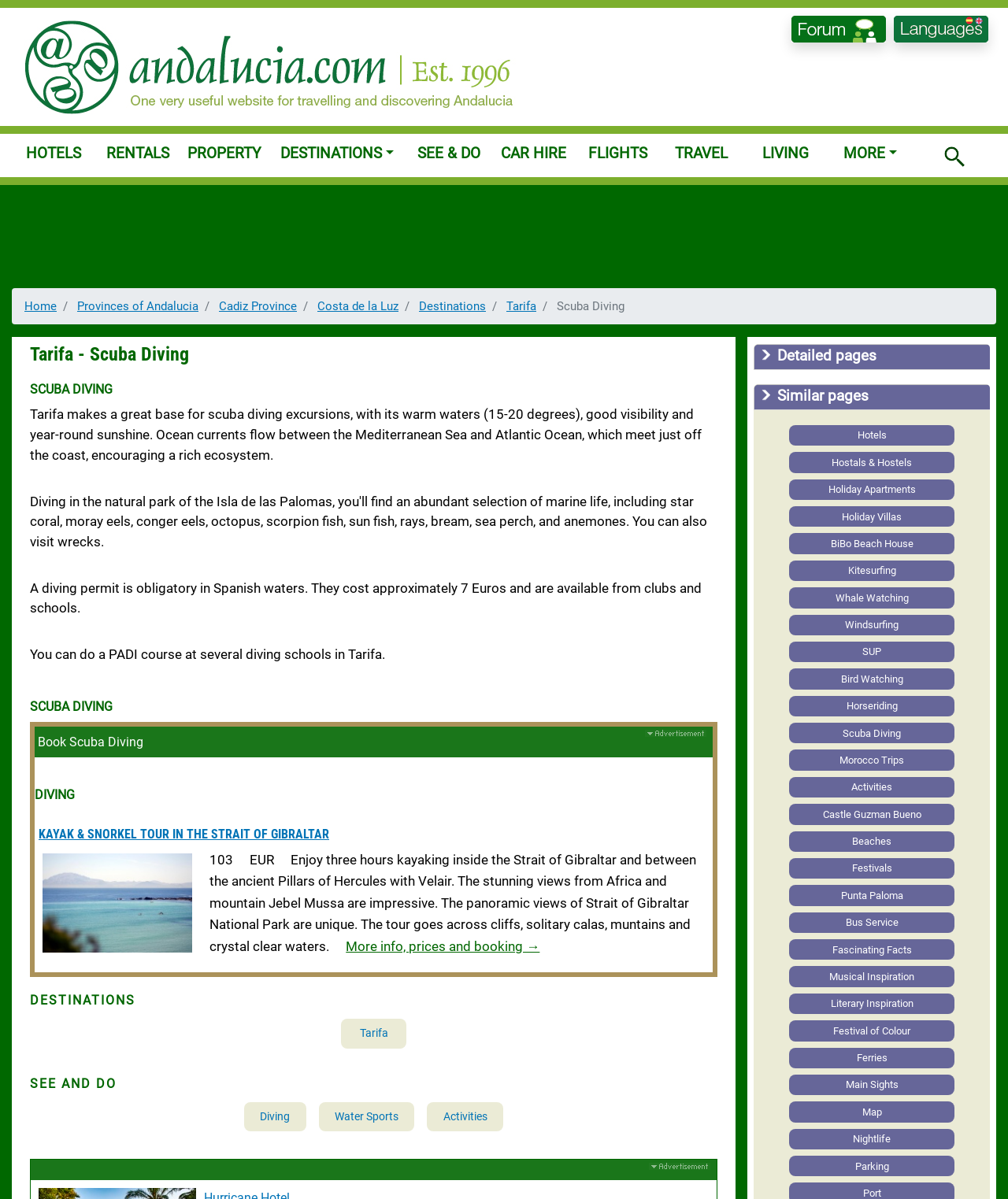Determine the bounding box coordinates for the element that should be clicked to follow this instruction: "Click on the 'Scuba Diving' link". The coordinates should be given as four float numbers between 0 and 1, in the format [left, top, right, bottom].

[0.549, 0.25, 0.62, 0.261]